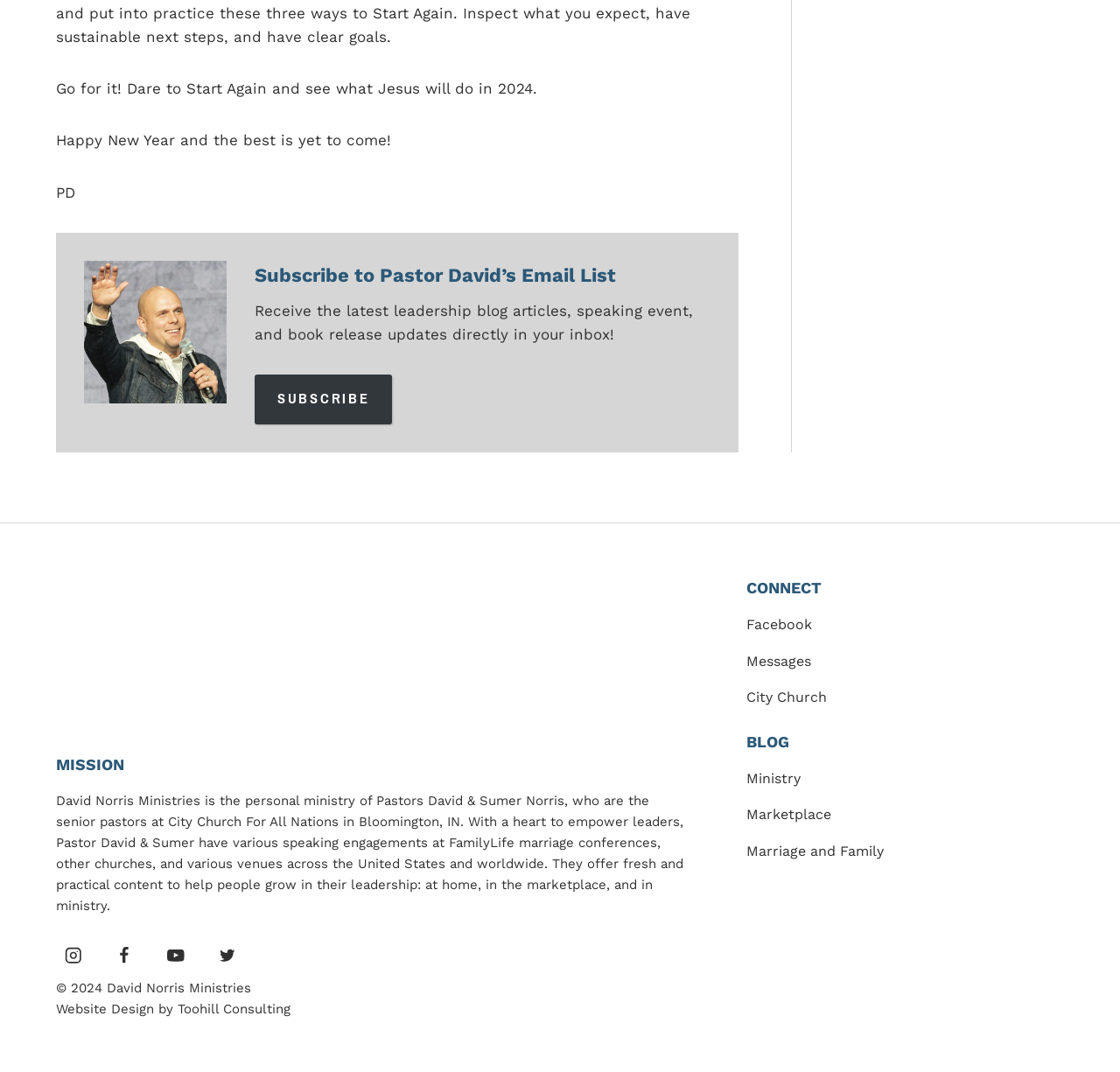Identify the bounding box coordinates of the section that should be clicked to achieve the task described: "Read the latest blog articles".

[0.666, 0.718, 0.715, 0.734]